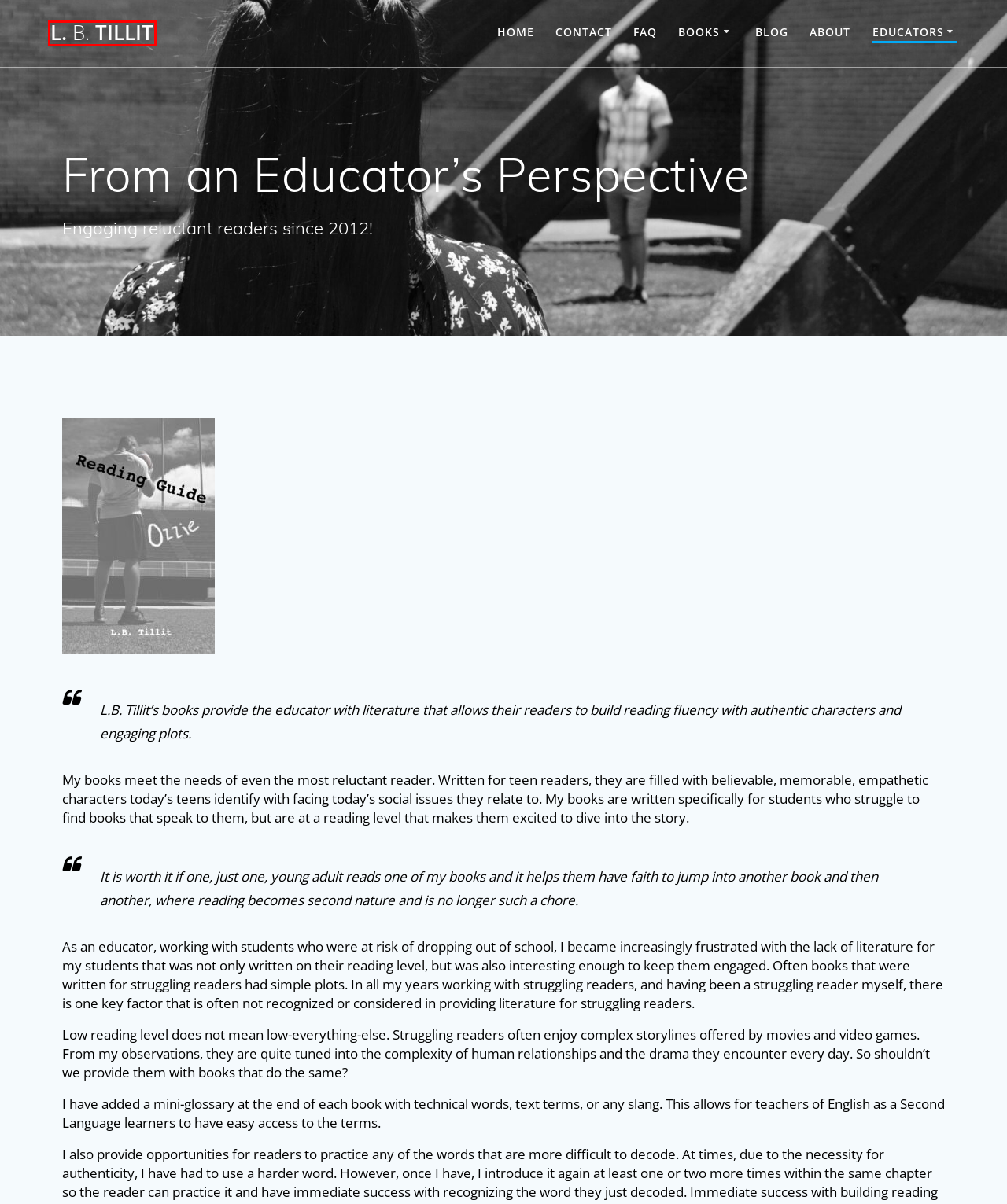You are looking at a webpage screenshot with a red bounding box around an element. Pick the description that best matches the new webpage after interacting with the element in the red bounding box. The possible descriptions are:
A. Blog - L. B. Tillit
B. Books by L. B. Tillit - L. B. Tillit
C. Sign Up - L. B. Tillit
D. - L. B. Tillit
E. The Way I See It Series by L.B. Tillit - L. B. Tillit
F. Contact L. B. Tillit - L. B. Tillit
G. About L. B. Tillit - L. B. Tillit
H. L. B. Tillit Answers your Questions - L. B. Tillit

D